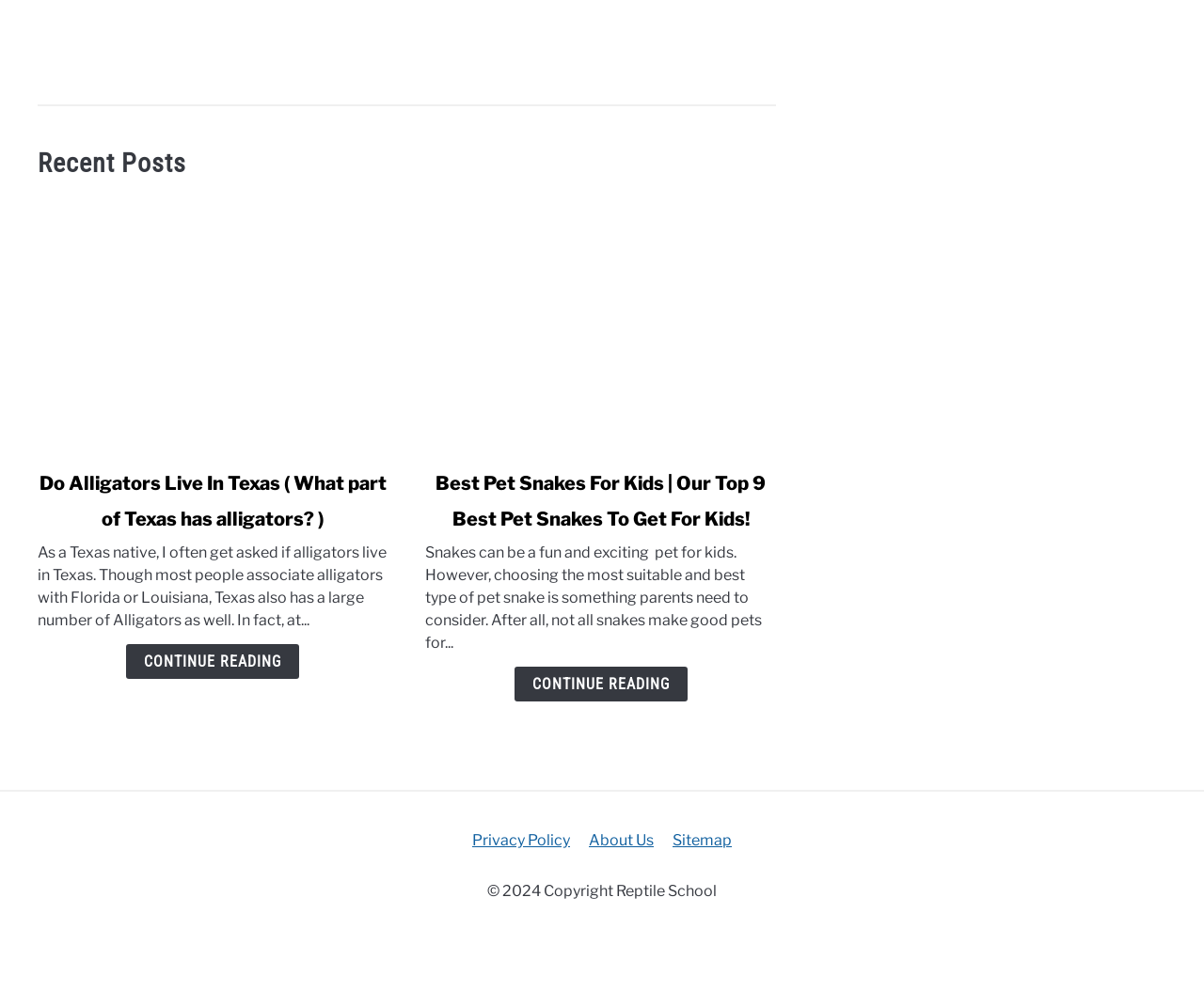Observe the image and answer the following question in detail: What is the topic of the first article?

The first article is about alligators in Texas, as indicated by the link text 'Do Alligators Live In Texas ( What part of Texas has alligators? )' and the static text 'As a Texas native, I often get asked if alligators live in Texas...'.